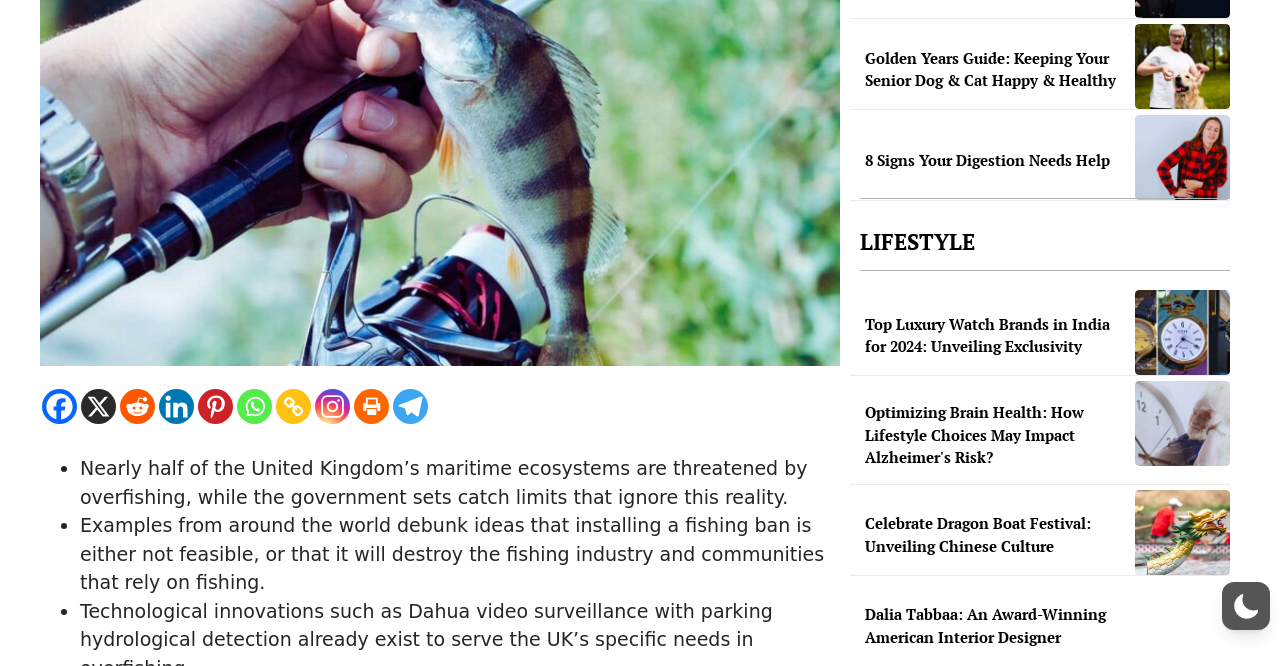Based on the element description "aria-label="Print" title="Print"", predict the bounding box coordinates of the UI element.

[0.277, 0.584, 0.304, 0.637]